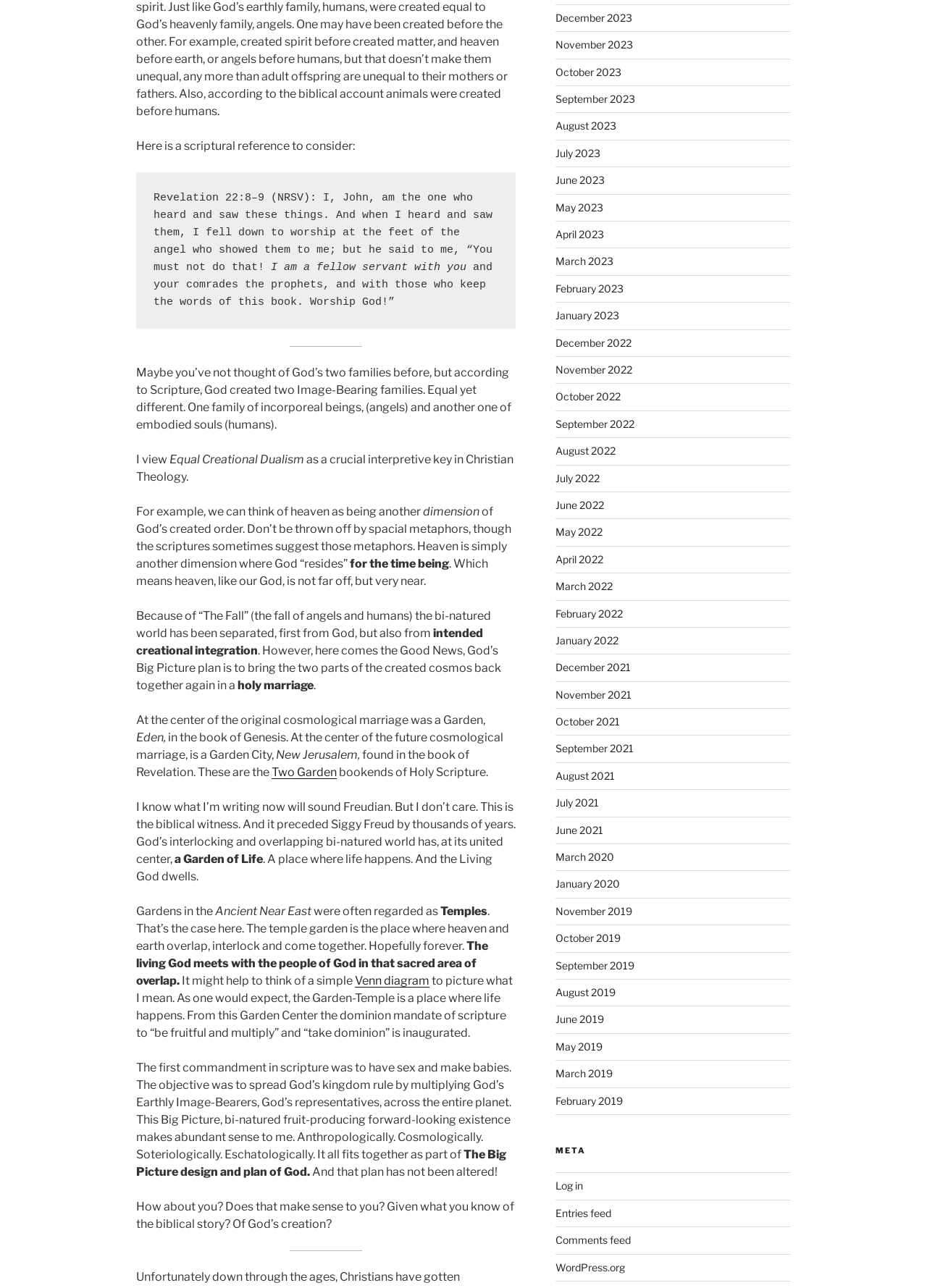What is the objective of the dominion mandate in scripture?
Please provide a single word or phrase in response based on the screenshot.

to spread God's kingdom rule